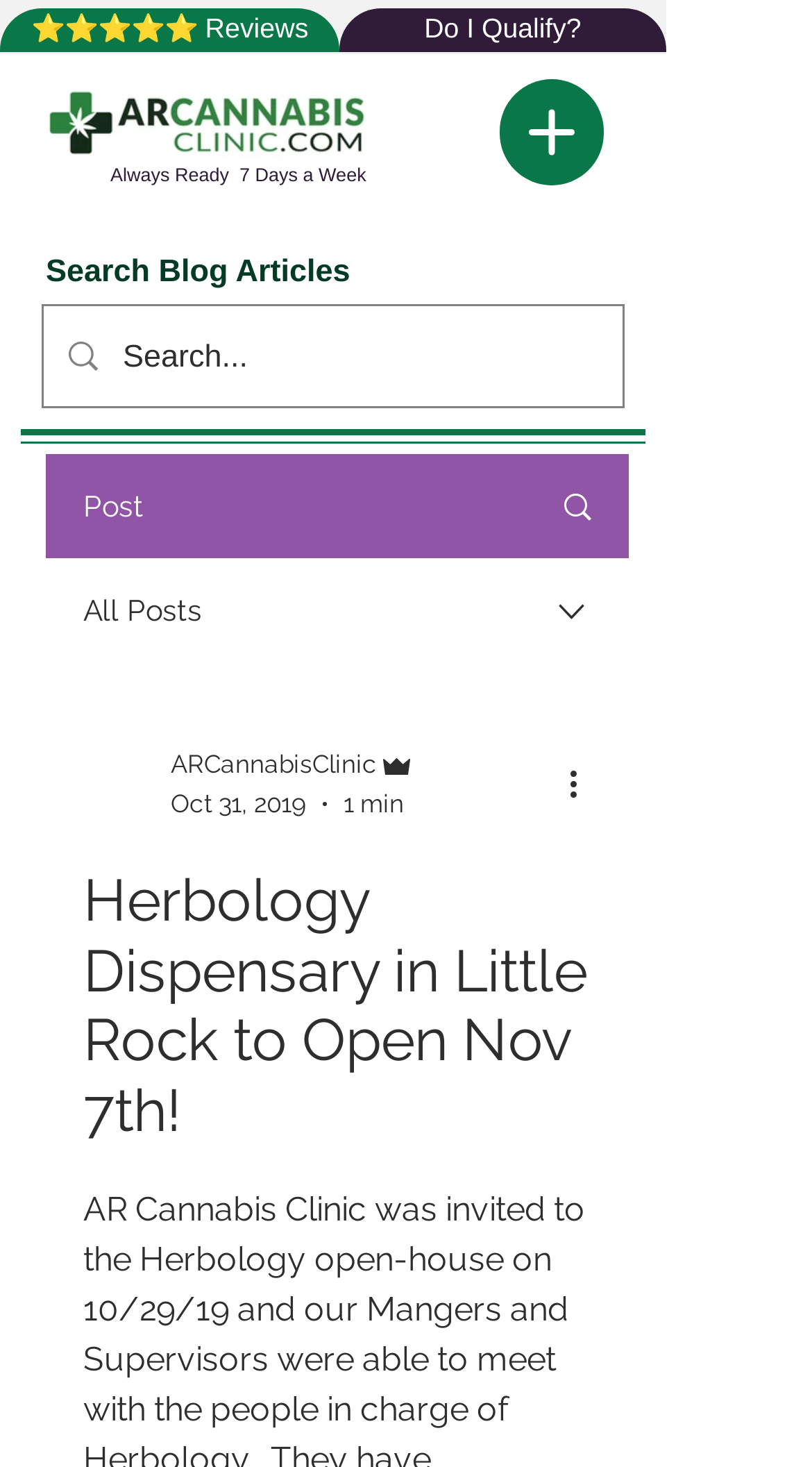Find the bounding box coordinates for the HTML element specified by: "aria-label="More actions"".

[0.692, 0.517, 0.754, 0.551]